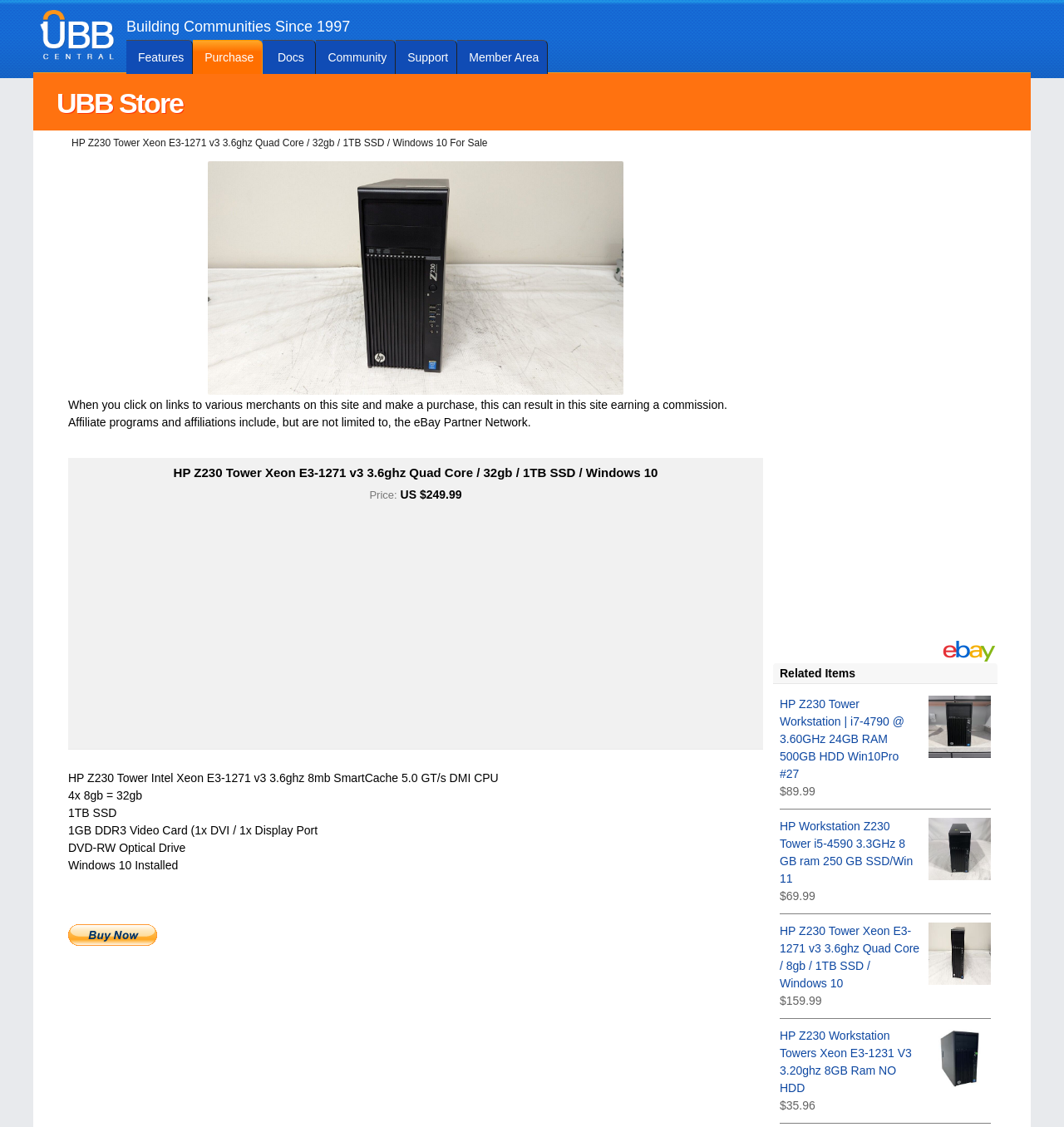Find the bounding box coordinates of the clickable area that will achieve the following instruction: "Check HP Z230 Tower Workstation | i7-4790 @ 3.60GHz 24GB RAM 500GB HDD Win10Pro #27 details".

[0.865, 0.659, 0.931, 0.67]